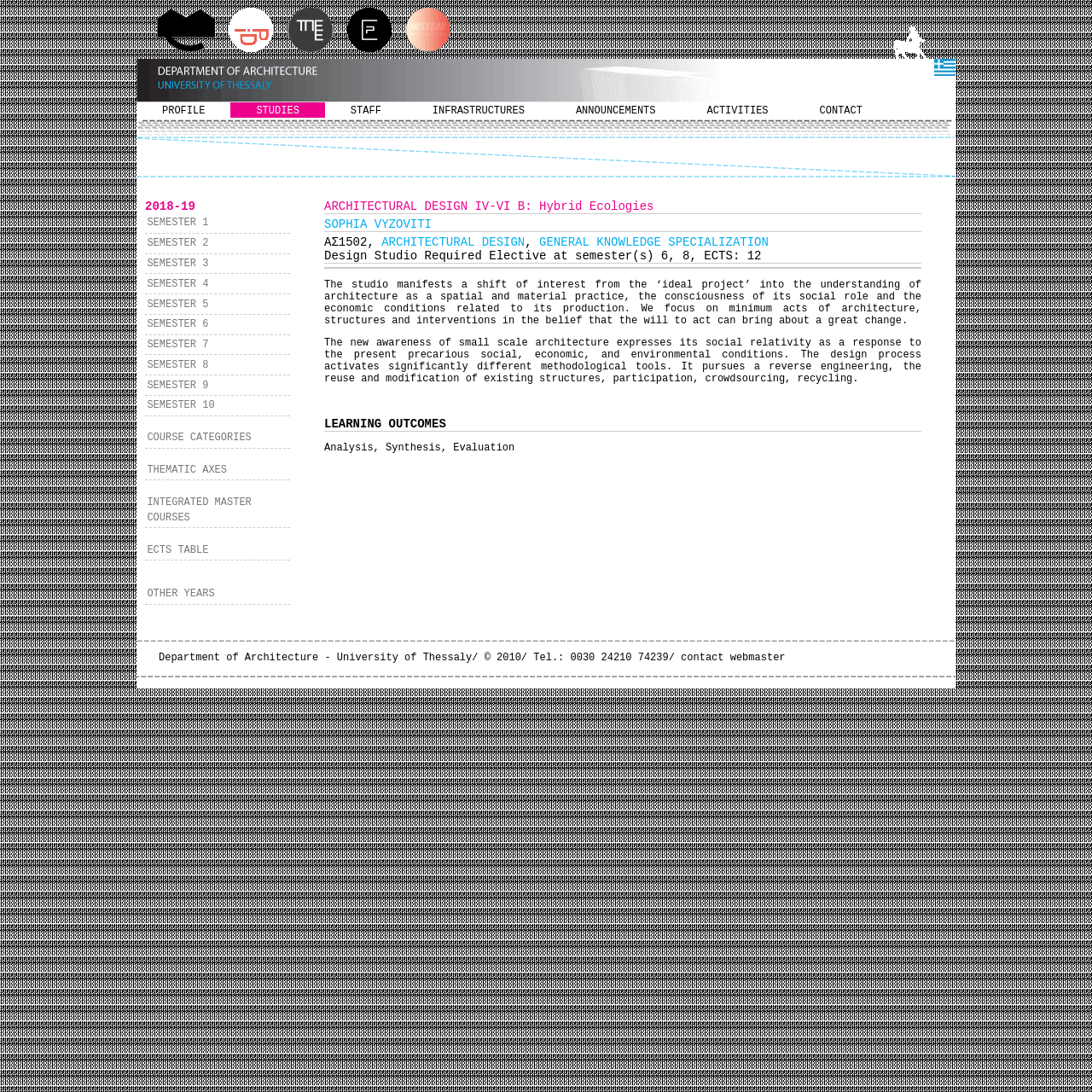Answer the following query concisely with a single word or phrase:
How many semesters are listed on the webpage?

10